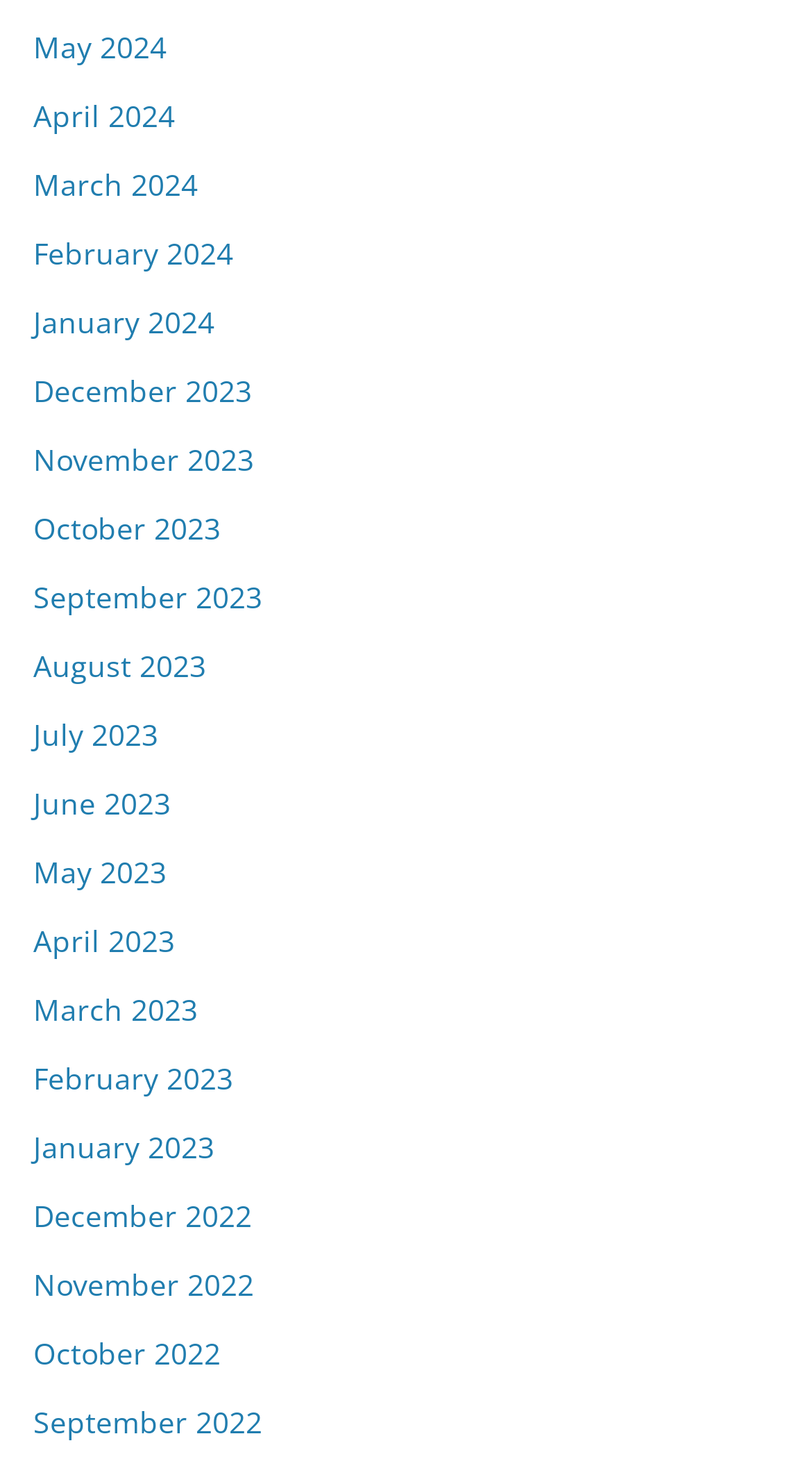Find the bounding box coordinates for the area you need to click to carry out the instruction: "check December 2022". The coordinates should be four float numbers between 0 and 1, indicated as [left, top, right, bottom].

[0.041, 0.806, 0.31, 0.832]